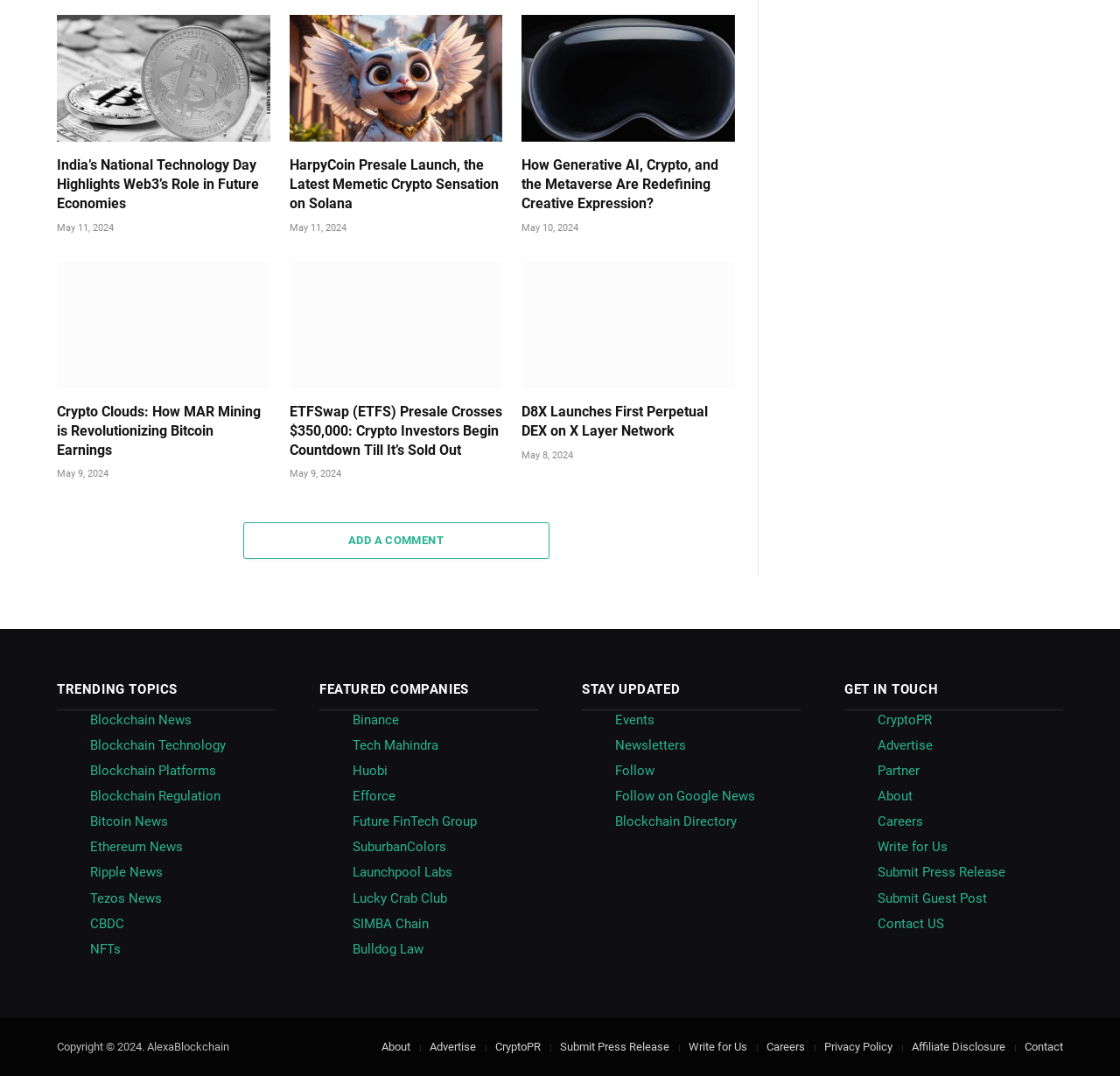Please locate the bounding box coordinates of the element that needs to be clicked to achieve the following instruction: "Submit a press release". The coordinates should be four float numbers between 0 and 1, i.e., [left, top, right, bottom].

[0.784, 0.804, 0.898, 0.818]